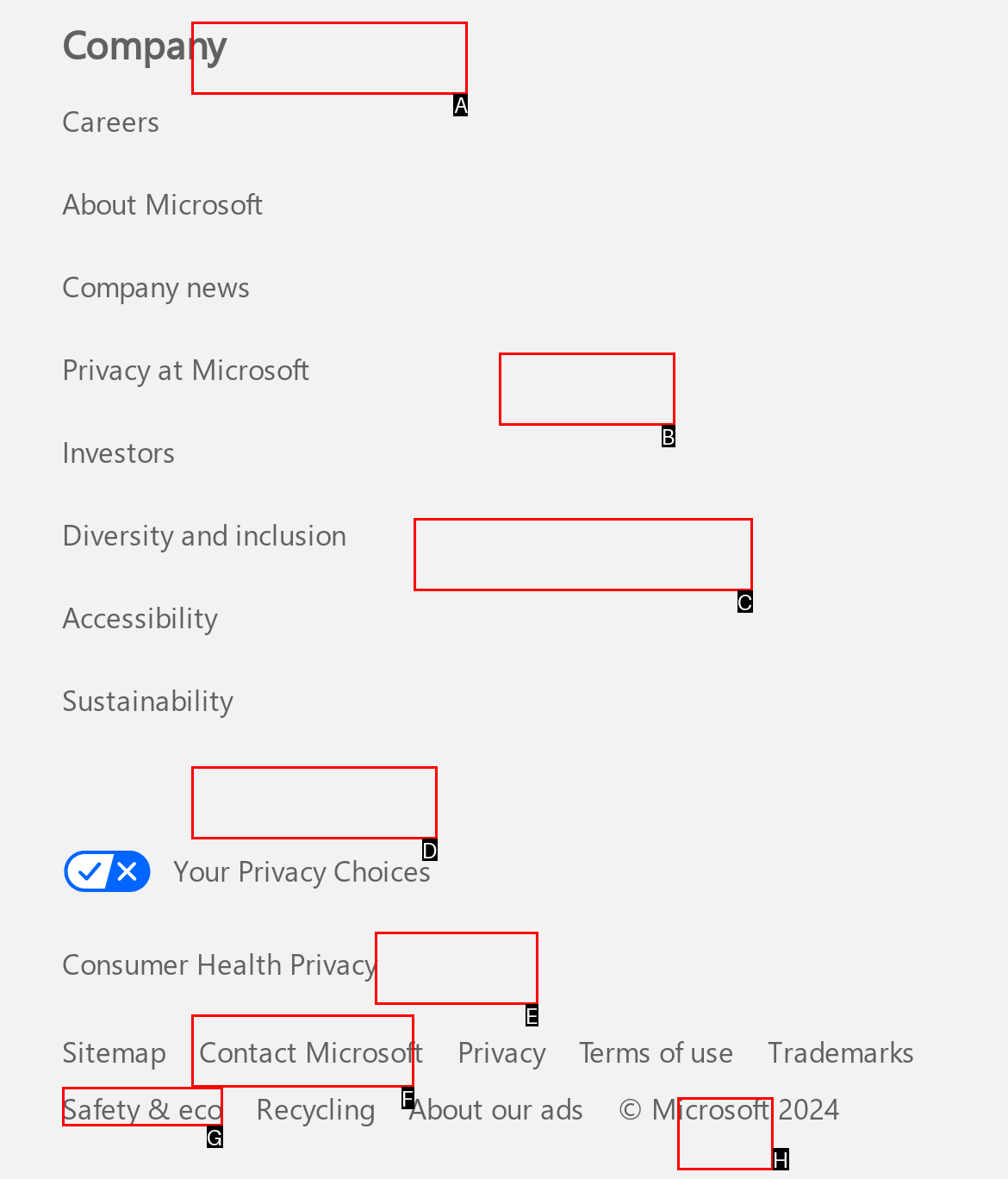Select the letter of the UI element you need to click on to fulfill this task: Click on Exchange Online. Write down the letter only.

A